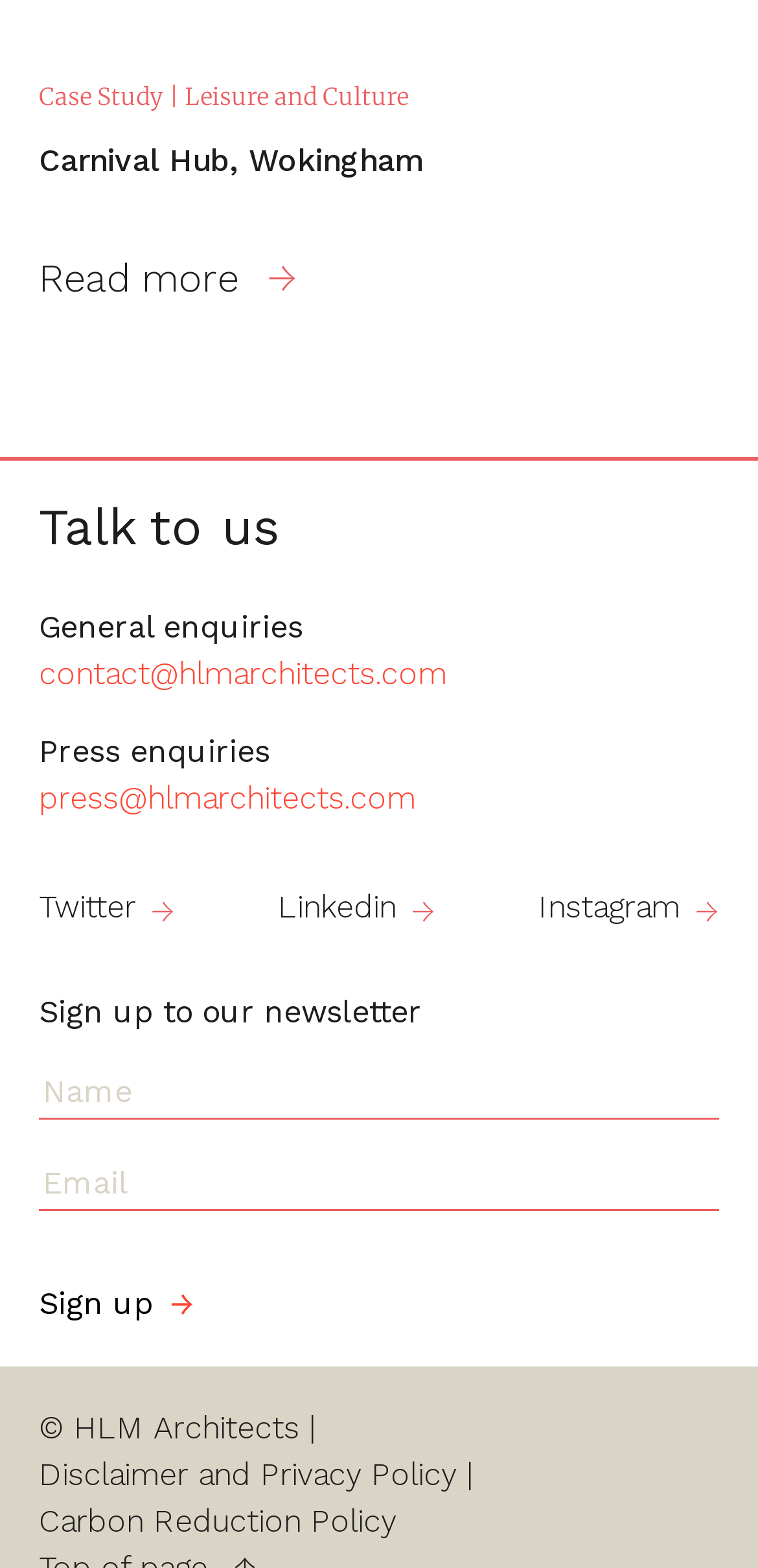Please give a succinct answer using a single word or phrase:
What is the name of the case study?

Carnival Hub, Wokingham